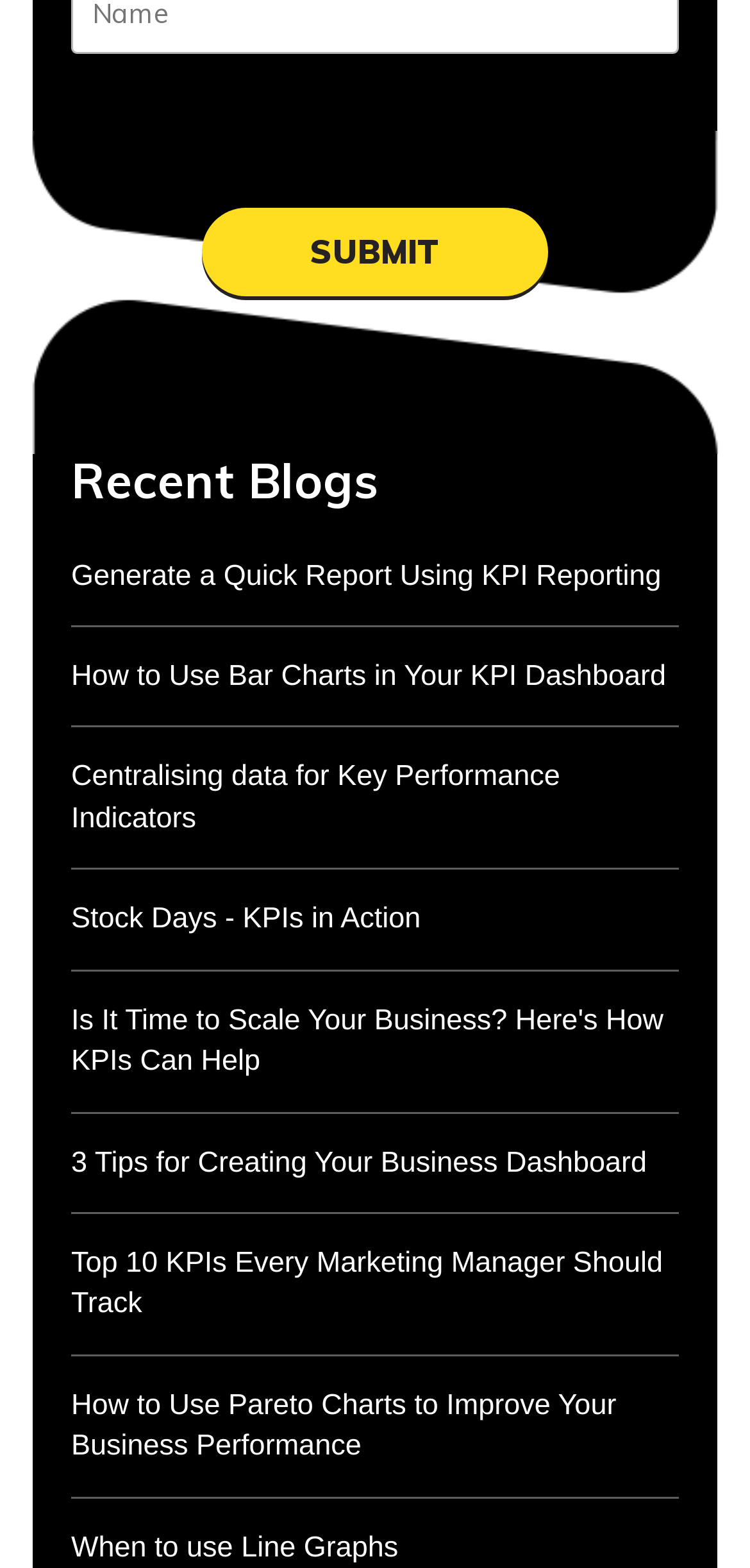Respond to the question below with a single word or phrase: What type of charts are mentioned in the recent blogs?

Bar charts and Pareto charts